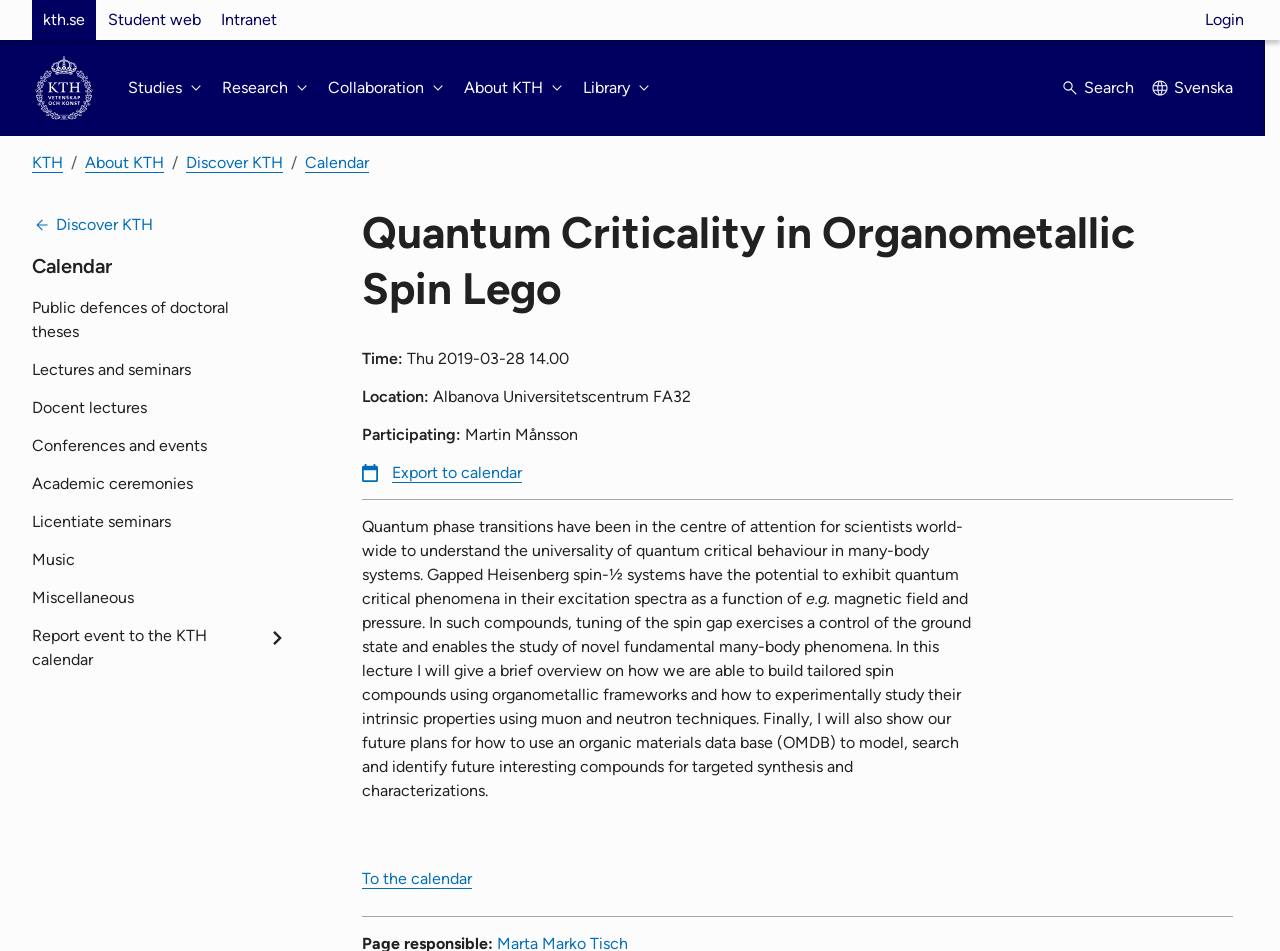What is the main topic of the event?
Answer with a single word or phrase, using the screenshot for reference.

Quantum phase transitions